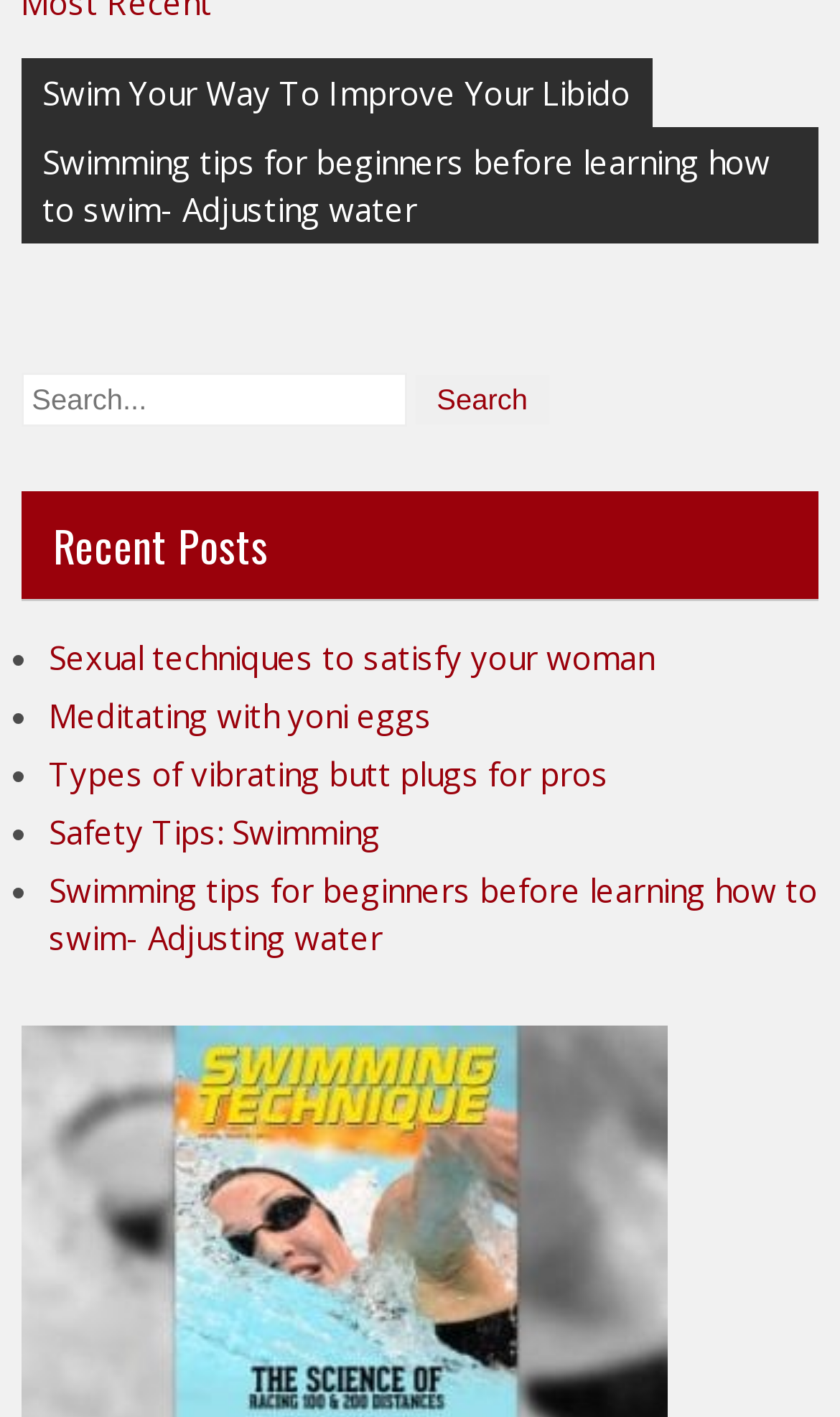Please identify the bounding box coordinates of the region to click in order to complete the given instruction: "Search for a post". The coordinates should be four float numbers between 0 and 1, i.e., [left, top, right, bottom].

[0.025, 0.264, 0.484, 0.302]